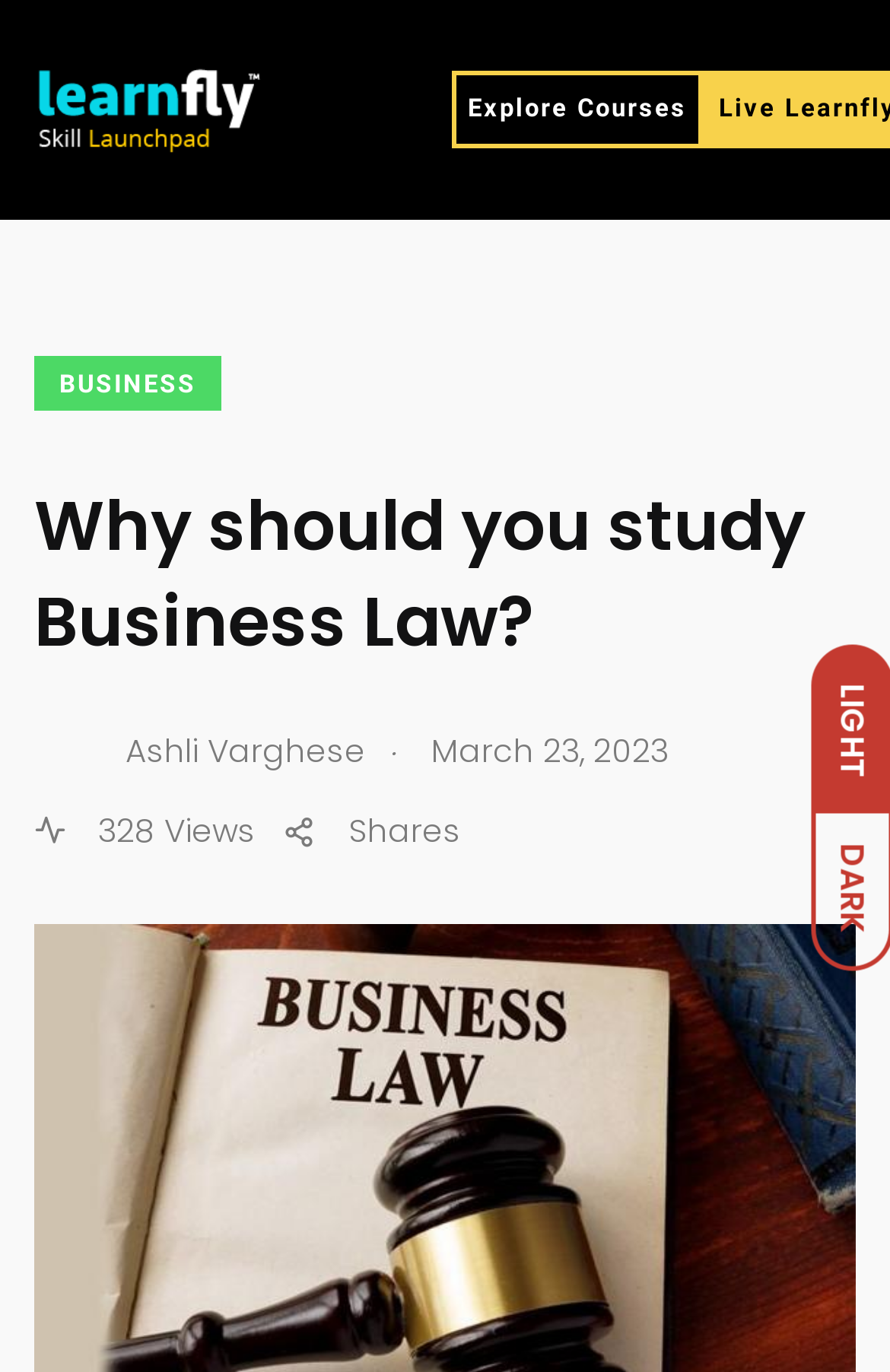Please determine the primary heading and provide its text.

Why should you study Business Law?